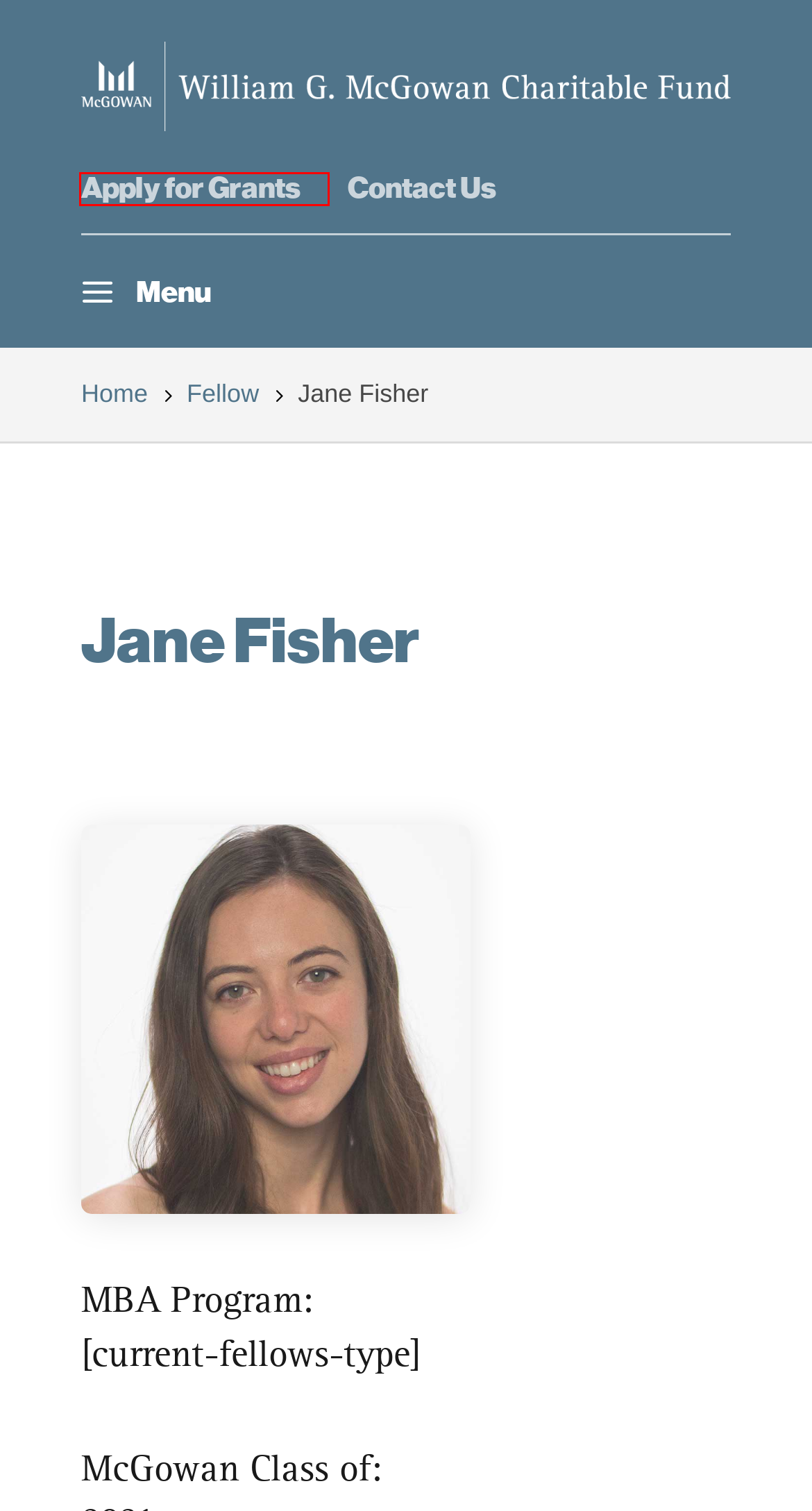Consider the screenshot of a webpage with a red bounding box and select the webpage description that best describes the new page that appears after clicking the element inside the red box. Here are the candidates:
A. Ethics Initiatives - William G. McGowan Charitable Fund
B. News - William G. McGowan Charitable Fund
C. Contact Us - William G. McGowan Charitable Fund
D. Who We Are - William G. McGowan Charitable Fund
E. Reporting Scams - William G. McGowan Charitable Fund
F. Workforce Development - William G. McGowan Charitable Fund
G. Grantmaking - William G. McGowan Charitable Fund
H. How to Apply - William G. McGowan Charitable Fund

H